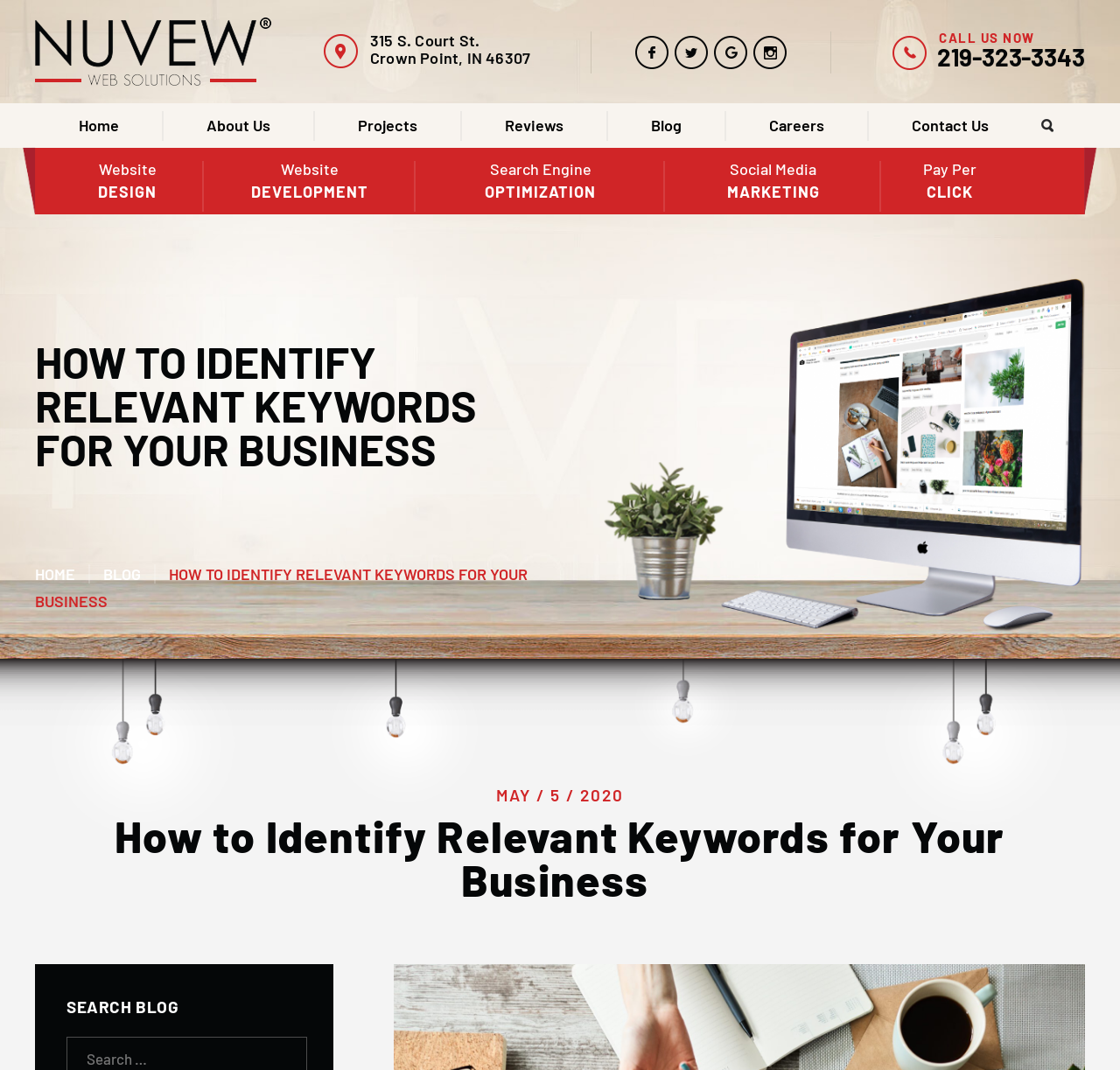Based on the visual content of the image, answer the question thoroughly: What services does NUVEW offer?

I found the services by looking at the link elements that contain the service names. These elements are located in the middle of the webpage and are grouped together as a list of services offered by NUVEW.